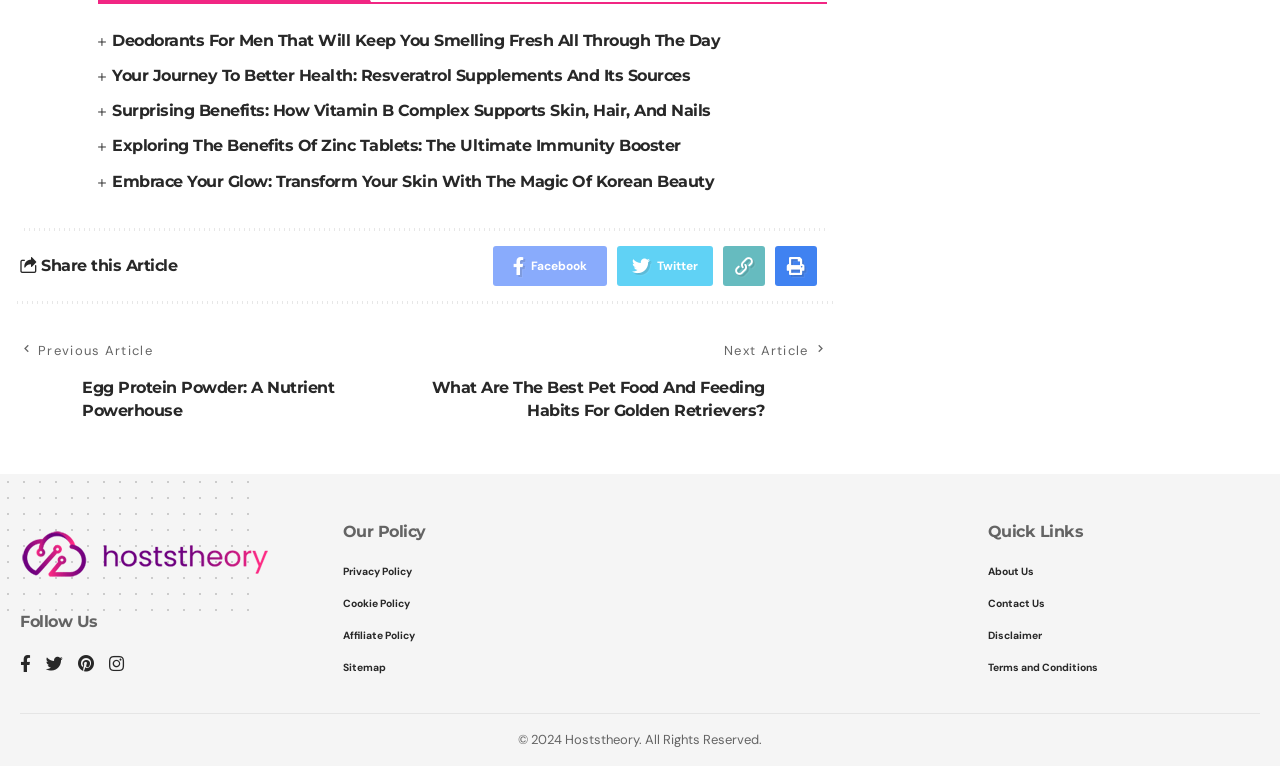Please find the bounding box coordinates of the element that you should click to achieve the following instruction: "View the previous article about Egg Protein Powder". The coordinates should be presented as four float numbers between 0 and 1: [left, top, right, bottom].

[0.016, 0.441, 0.325, 0.553]